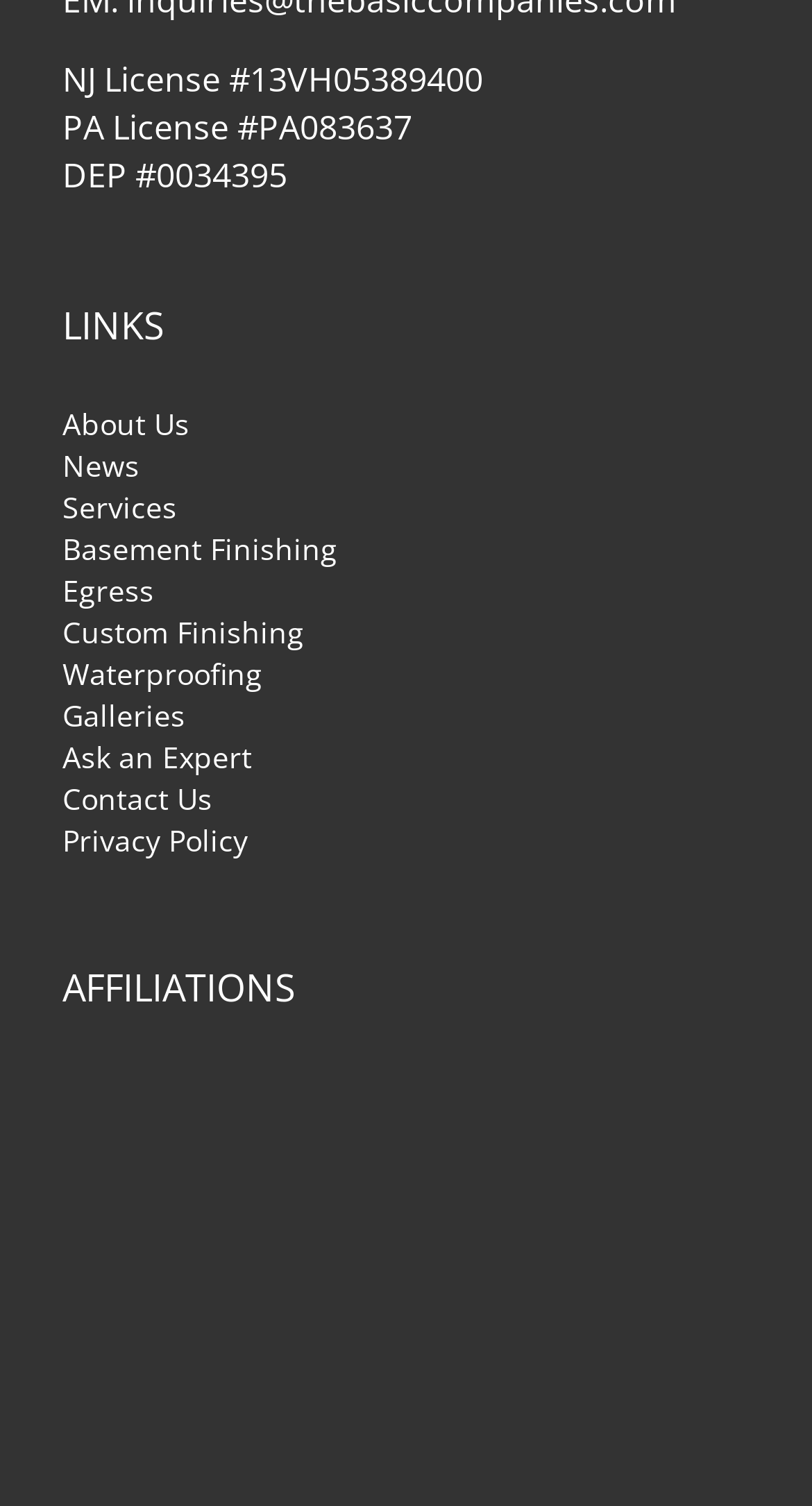Using the details from the image, please elaborate on the following question: What is the company certified for?

The company is certified for lead paint remediation, as stated in the 'AFFILIATIONS' section, which mentions that The Basic Basement Co. is a 'certified lead paint remediation contractor'.